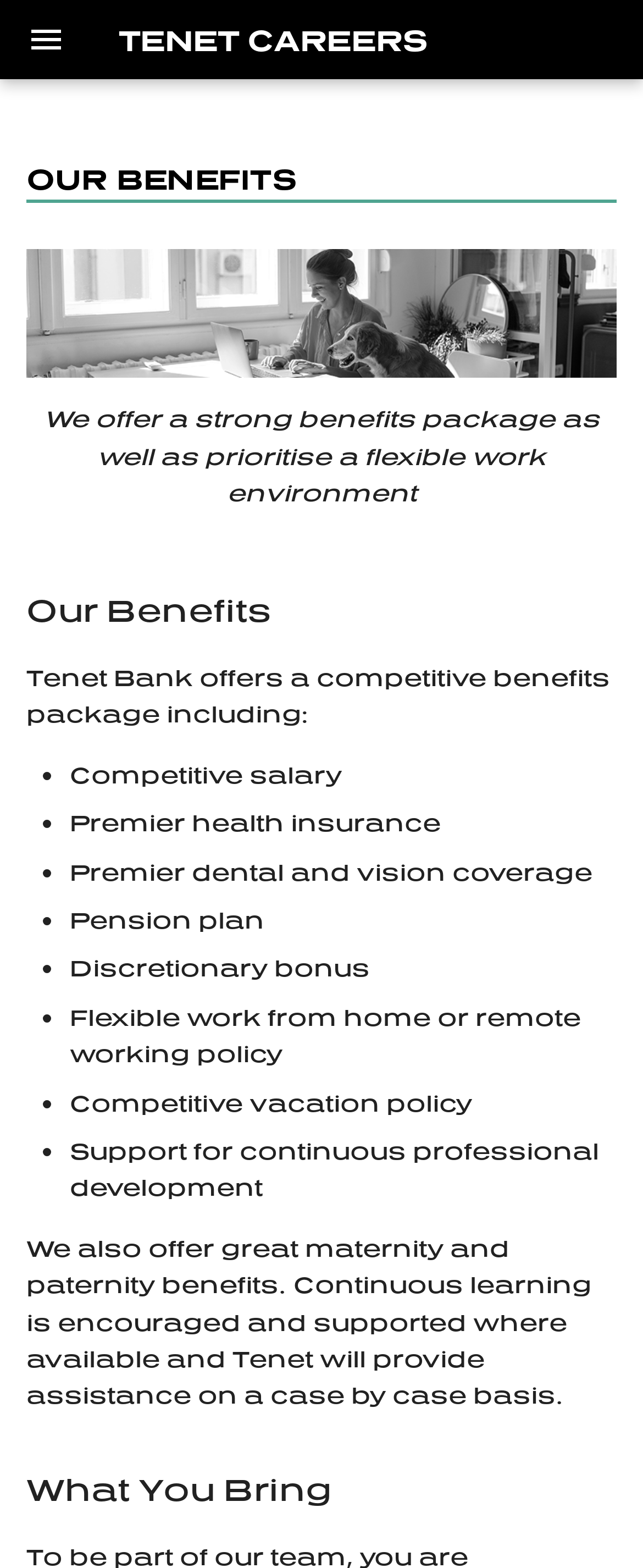Indicate the bounding box coordinates of the element that must be clicked to execute the instruction: "Click on Open Opportunities". The coordinates should be given as four float numbers between 0 and 1, i.e., [left, top, right, bottom].

[0.0, 0.118, 0.621, 0.168]